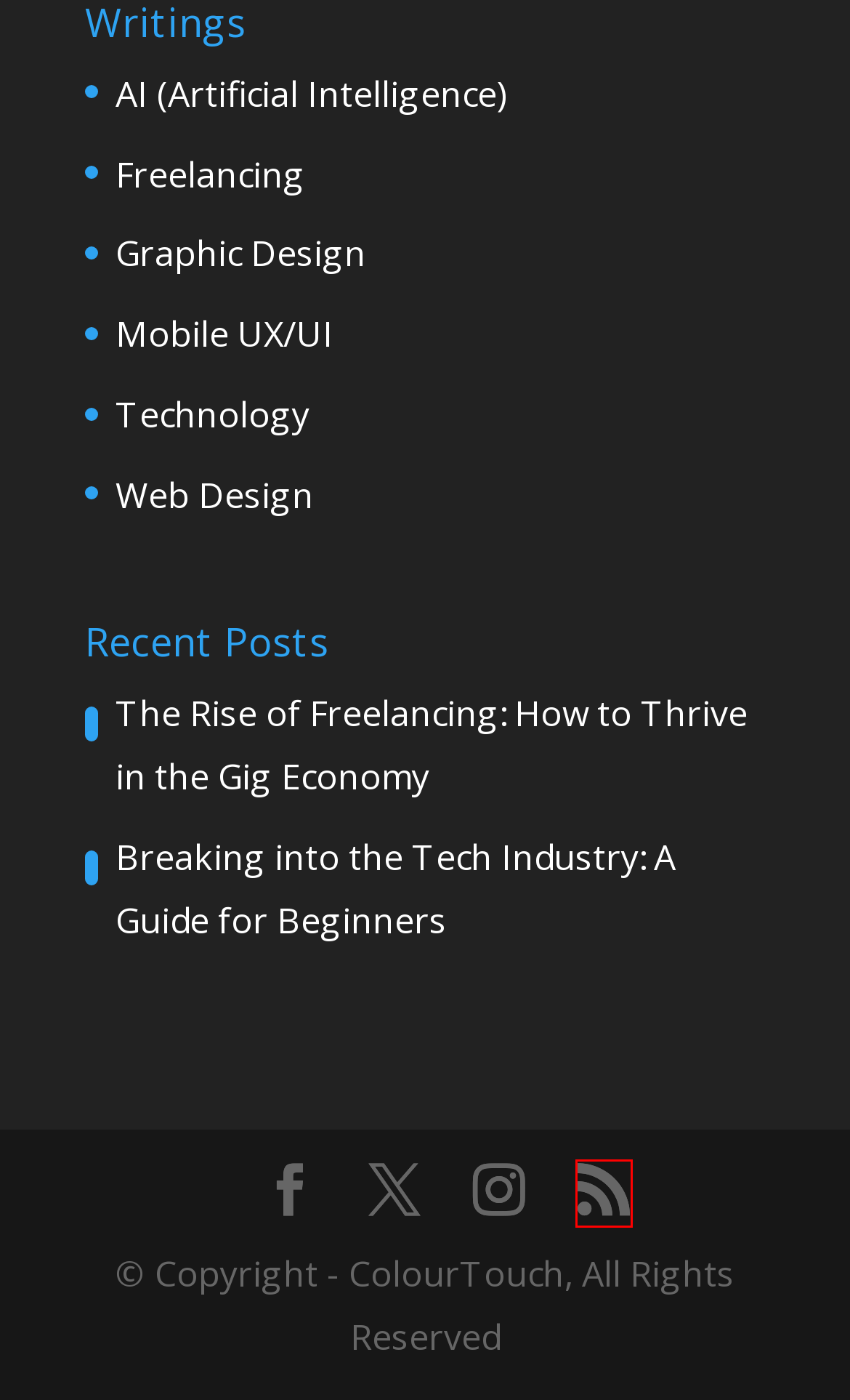With the provided webpage screenshot containing a red bounding box around a UI element, determine which description best matches the new webpage that appears after clicking the selected element. The choices are:
A. AI (Artificial Intelligence) | ColourTouch
B. Designing for Mobile: Best Practices and User Experience Tips | ColourTouch
C. Mobile UX/UI | ColourTouch
D. Freelancing | ColourTouch
E. Web Design | ColourTouch
F. ColourTouch
G. Contact | ColourTouch
H. Graphic Design | ColourTouch

F